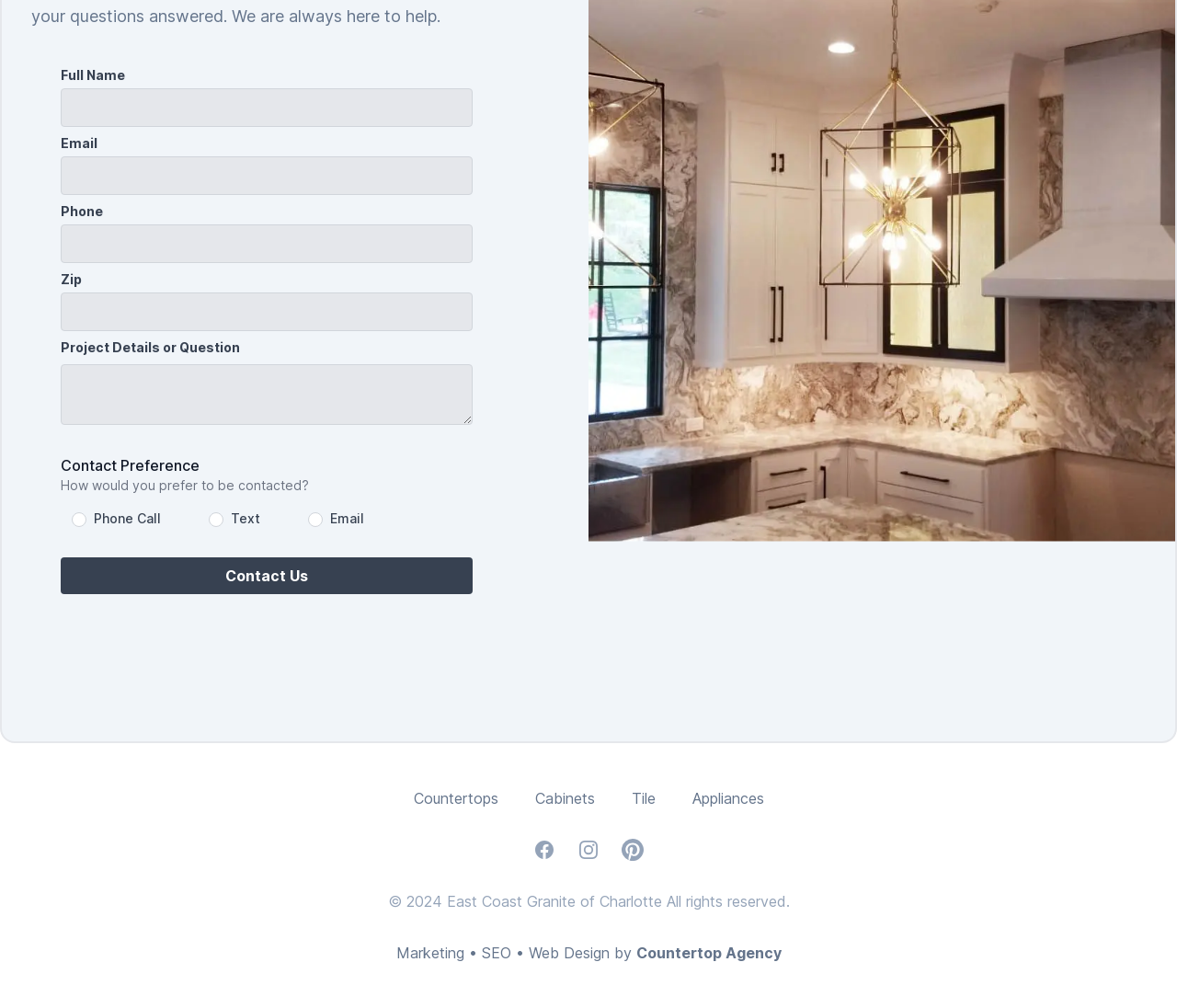Provide a brief response to the question below using one word or phrase:
How can users contact the company?

Phone Call or Email